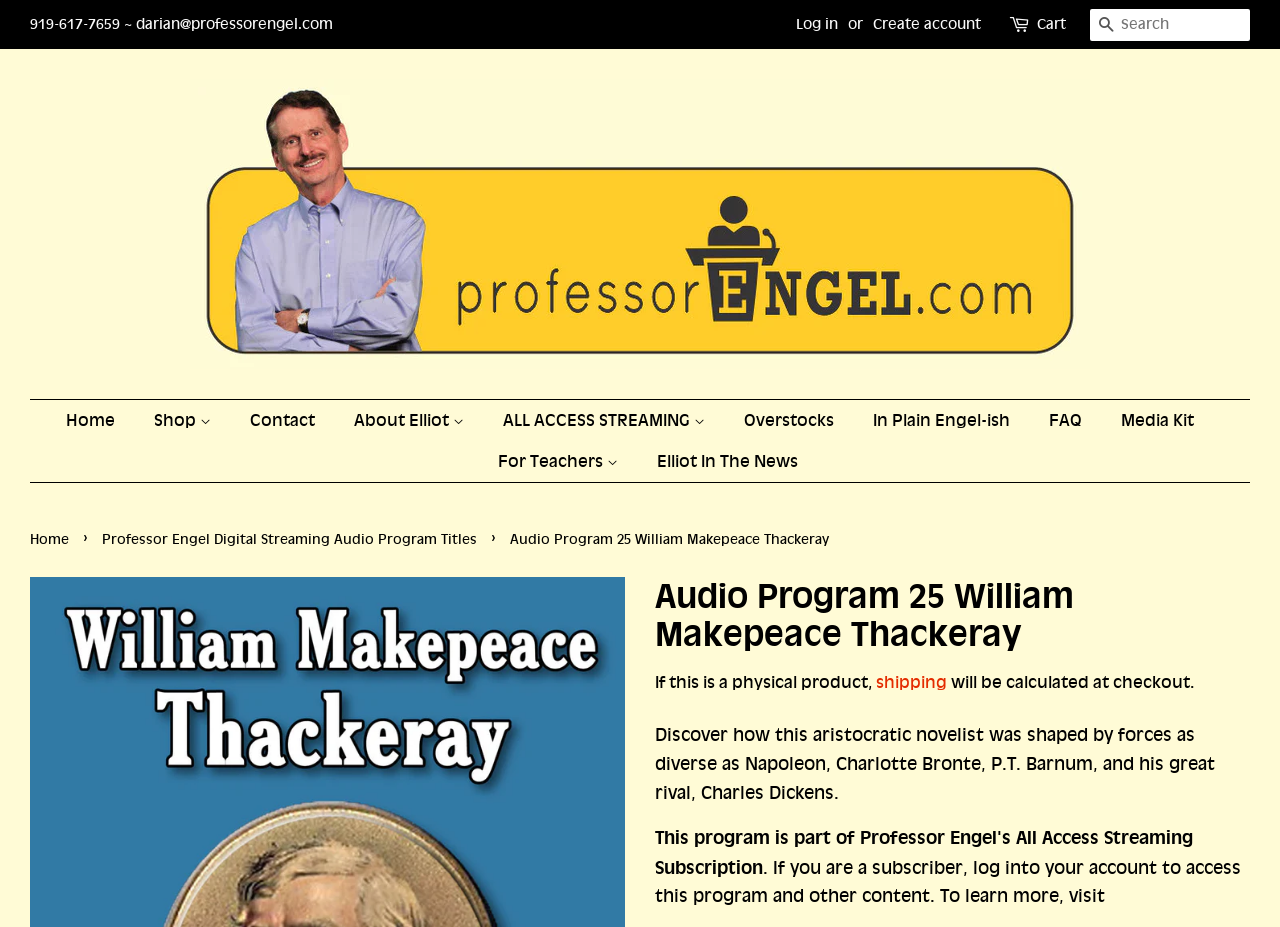Please identify the bounding box coordinates of the element that needs to be clicked to execute the following command: "check the cart". Provide the bounding box using four float numbers between 0 and 1, formatted as [left, top, right, bottom].

[0.81, 0.014, 0.833, 0.039]